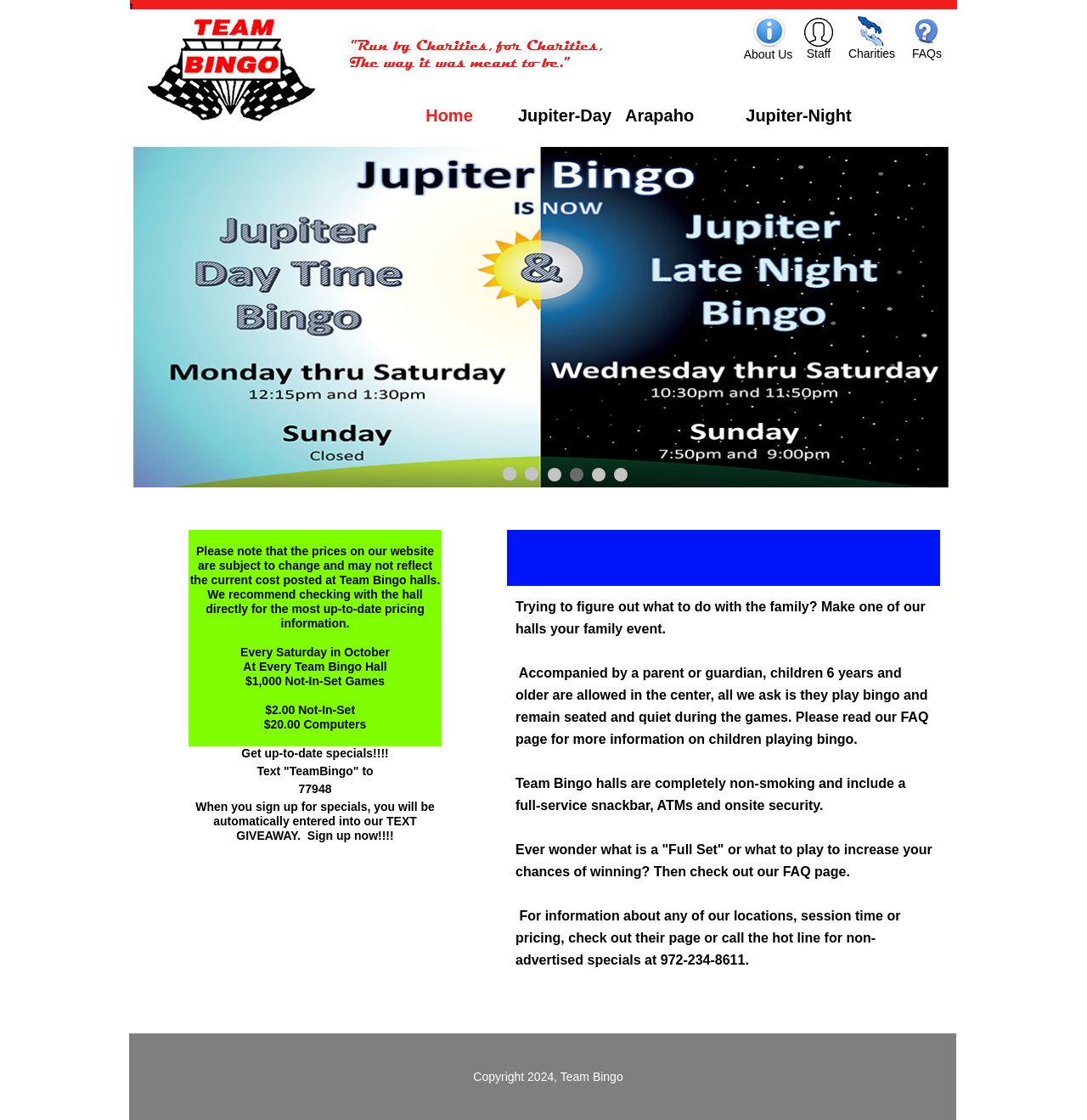Generate an in-depth caption that captures all aspects of the webpage.

The webpage is the homepage of Team Bingo, featuring a navigation menu at the top with links to "Home", "Jupiter-Day", "Arapaho", and "Jupiter-Night". Below the navigation menu, there are three images with corresponding links, followed by a section with three static text elements: "Staff", "Charities", and "FAQs". 

To the left of this section, there is an image with a caption "Run by Charities, for Charities, The way it was meant to be." Below this image, there is a notice about prices on the website being subject to change, and a recommendation to check with the hall directly for the most up-to-date pricing information.

The main content of the page is divided into two sections. The first section announces a promotion: "Every Saturday in October" at "Every Team Bingo Hall" with "$1,000 Not-In-Set Games", "$2.00 Not-In-Set", and "$20.00 Computers". There is also a call to action to get up-to-date specials by texting "TeamBingo" to 77948.

The second section provides information about visiting Team Bingo halls with family, stating that children 6 years and older are allowed in the center accompanied by a parent or guardian. It also mentions that the halls are completely non-smoking and include a full-service snackbar, ATMs, and onsite security. Additionally, there is an invitation to check out the FAQ page for more information on children playing bingo and to learn about "Full Set" and how to increase chances of winning.

At the bottom of the page, there is a copyright notice "Copyright 2024, Team Bingo".